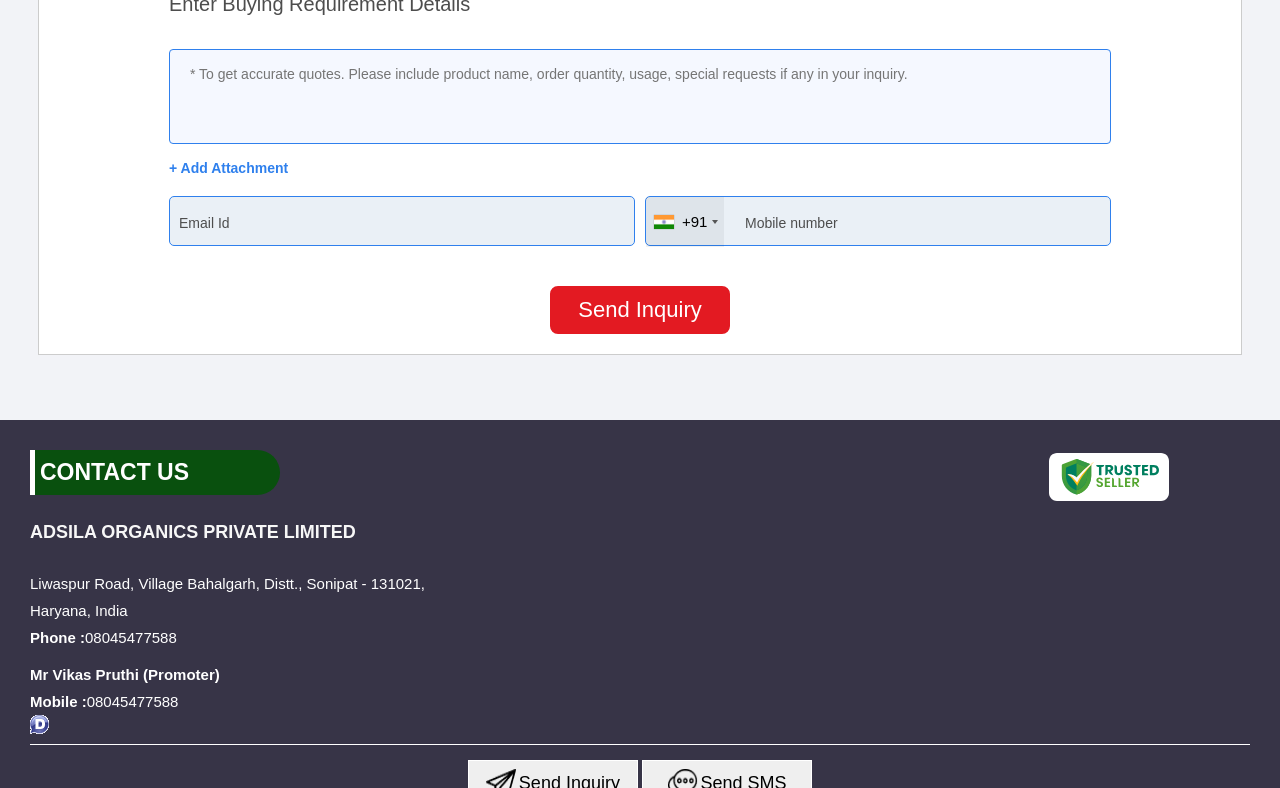Refer to the image and answer the question with as much detail as possible: What is the purpose of the textbox?

The purpose of the textbox can be inferred from the text above it, which says 'To get accurate quotes. Please include product name, order quantity, usage, special requests if any in your inquiry.' This suggests that the textbox is for users to input their inquiry details to get accurate quotes.